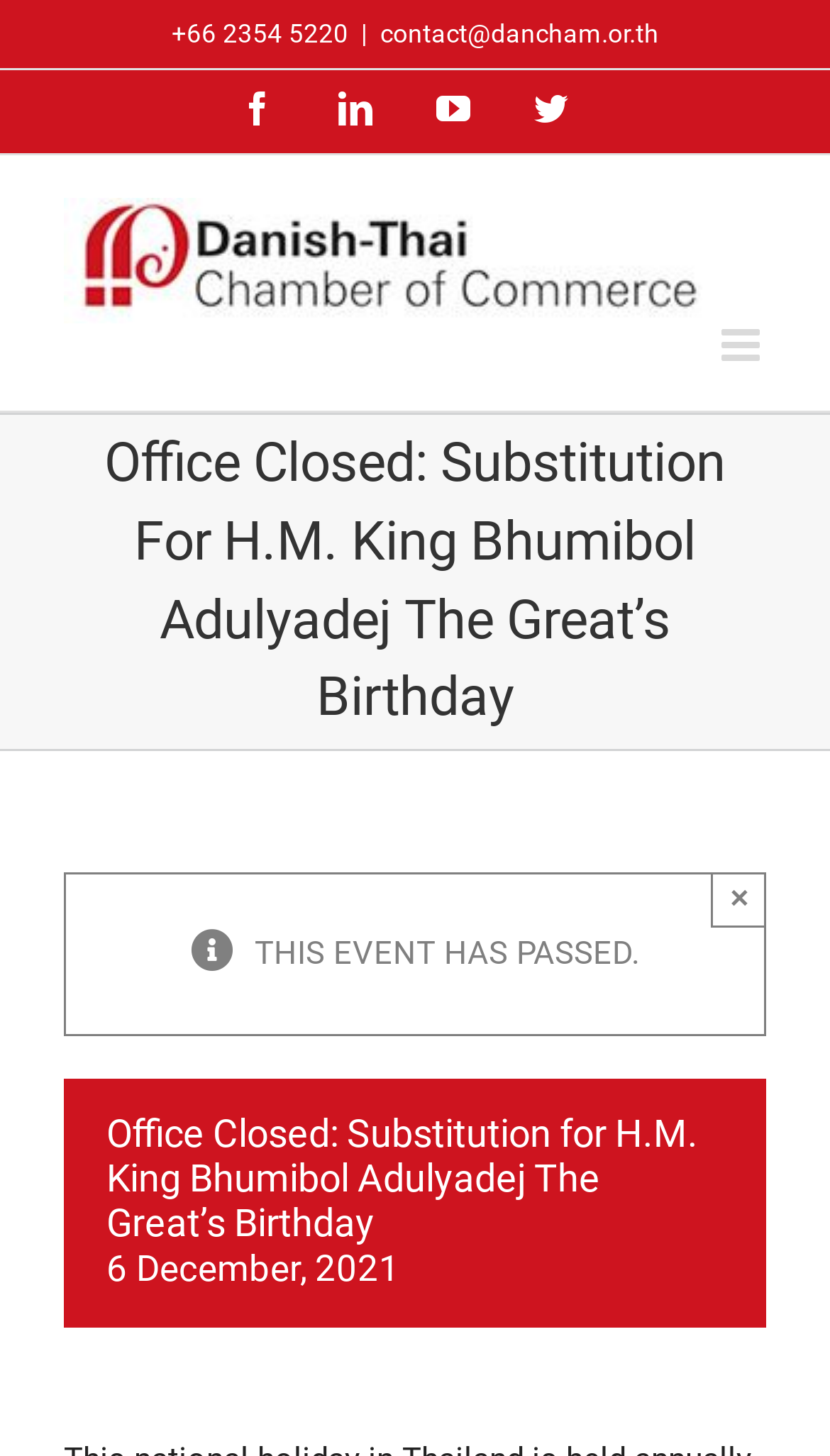Find the bounding box coordinates of the element to click in order to complete this instruction: "Read more about cookies". The bounding box coordinates must be four float numbers between 0 and 1, denoted as [left, top, right, bottom].

None